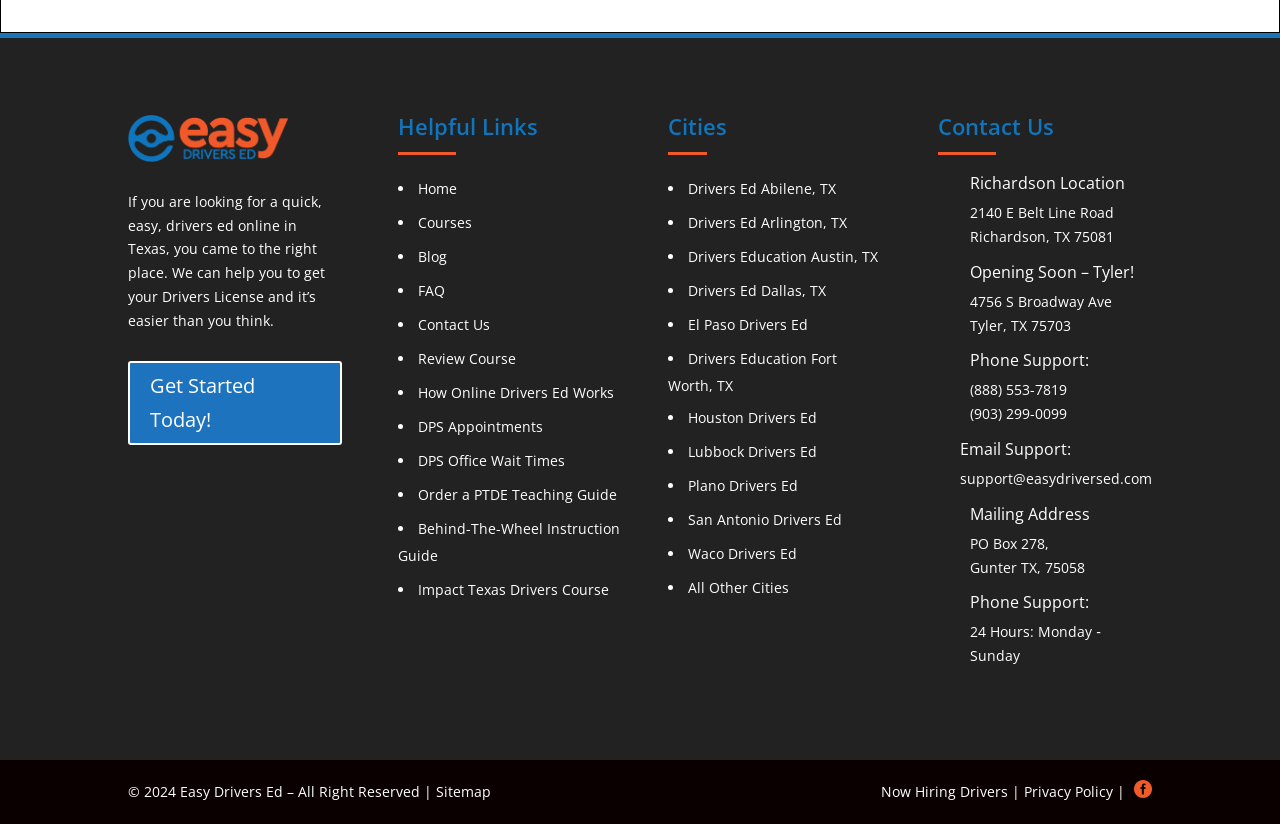What is the purpose of the 'Get Started Today!' link?
Provide a comprehensive and detailed answer to the question.

The 'Get Started Today!' link is likely a call-to-action to encourage users to start their online drivers education course, as it is prominently displayed on the webpage.